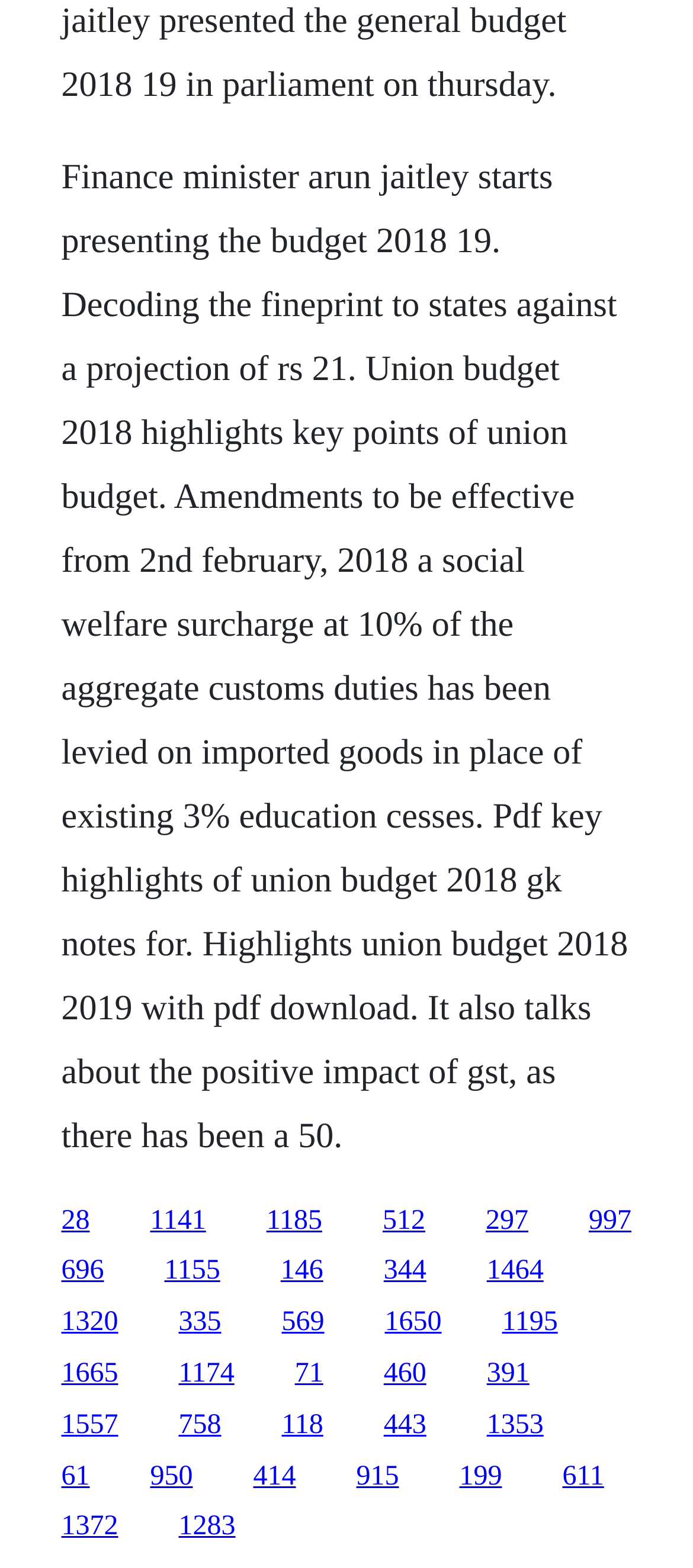Please specify the bounding box coordinates of the clickable region necessary for completing the following instruction: "Click the UPMC Logo". The coordinates must consist of four float numbers between 0 and 1, i.e., [left, top, right, bottom].

None